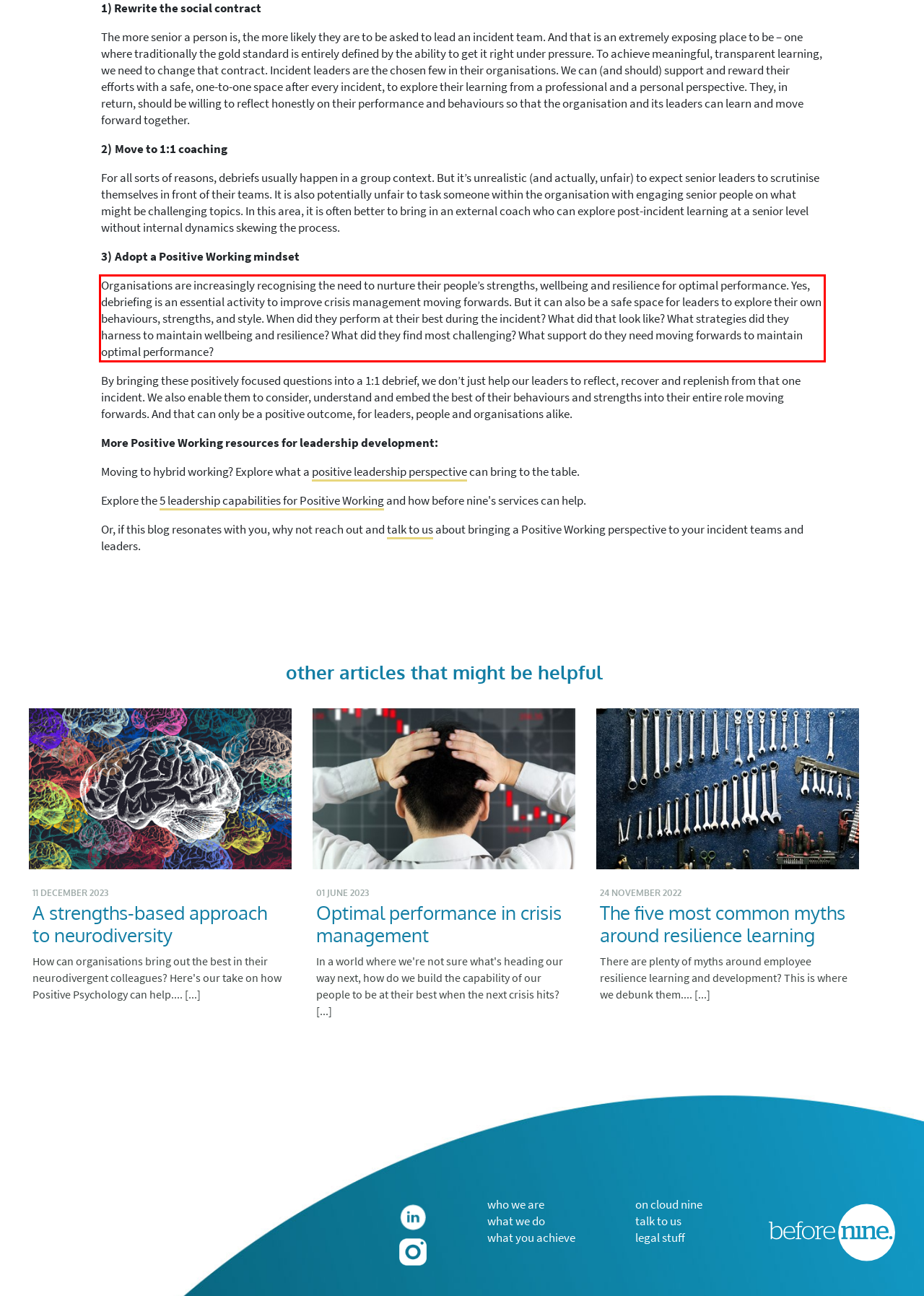Using OCR, extract the text content found within the red bounding box in the given webpage screenshot.

Organisations are increasingly recognising the need to nurture their people’s strengths, wellbeing and resilience for optimal performance. Yes, debriefing is an essential activity to improve crisis management moving forwards. But it can also be a safe space for leaders to explore their own behaviours, strengths, and style. When did they perform at their best during the incident? What did that look like? What strategies did they harness to maintain wellbeing and resilience? What did they find most challenging? What support do they need moving forwards to maintain optimal performance?